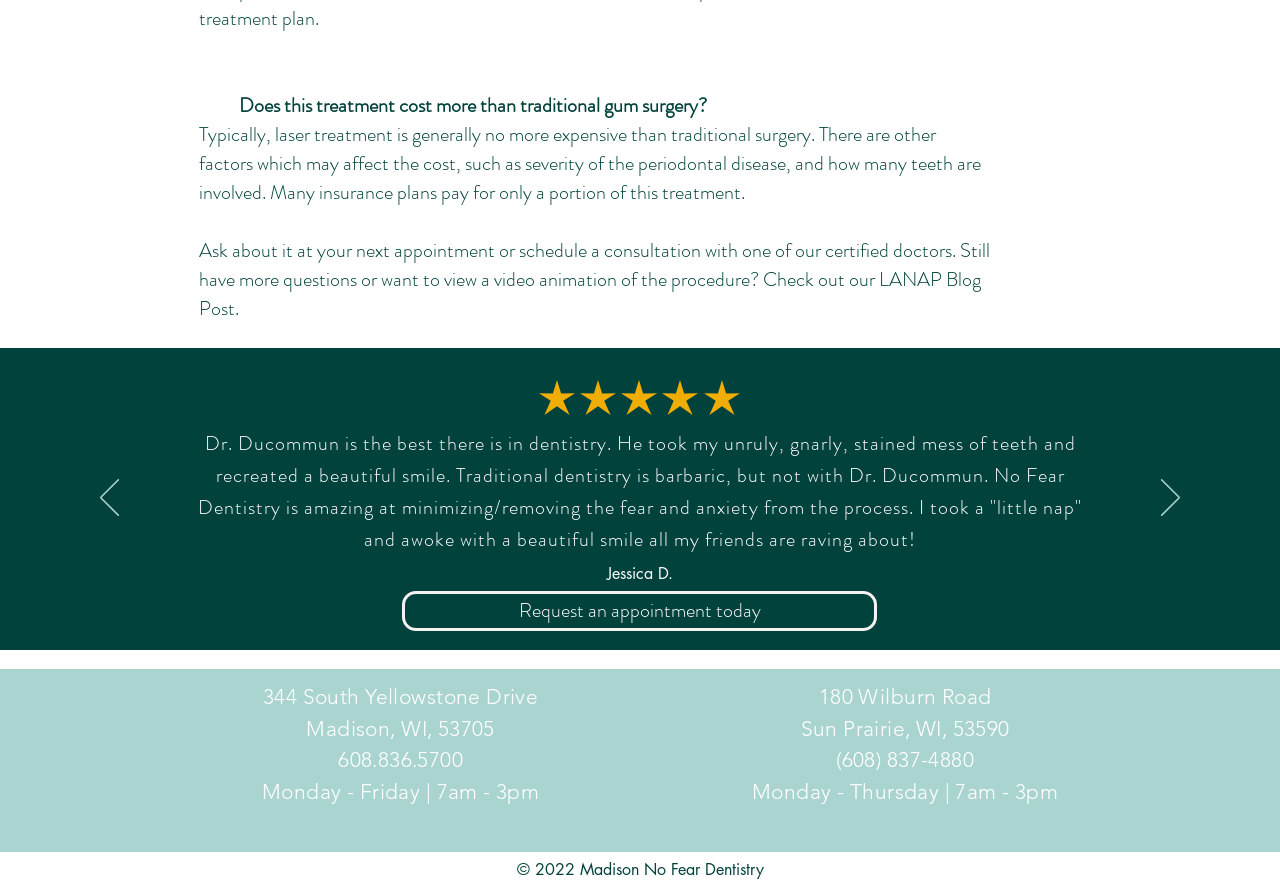Using the webpage screenshot, find the UI element described by (608) 837-4880. Provide the bounding box coordinates in the format (top-left x, top-left y, bottom-right x, bottom-right y), ensuring all values are floating point numbers between 0 and 1.

[0.653, 0.849, 0.761, 0.877]